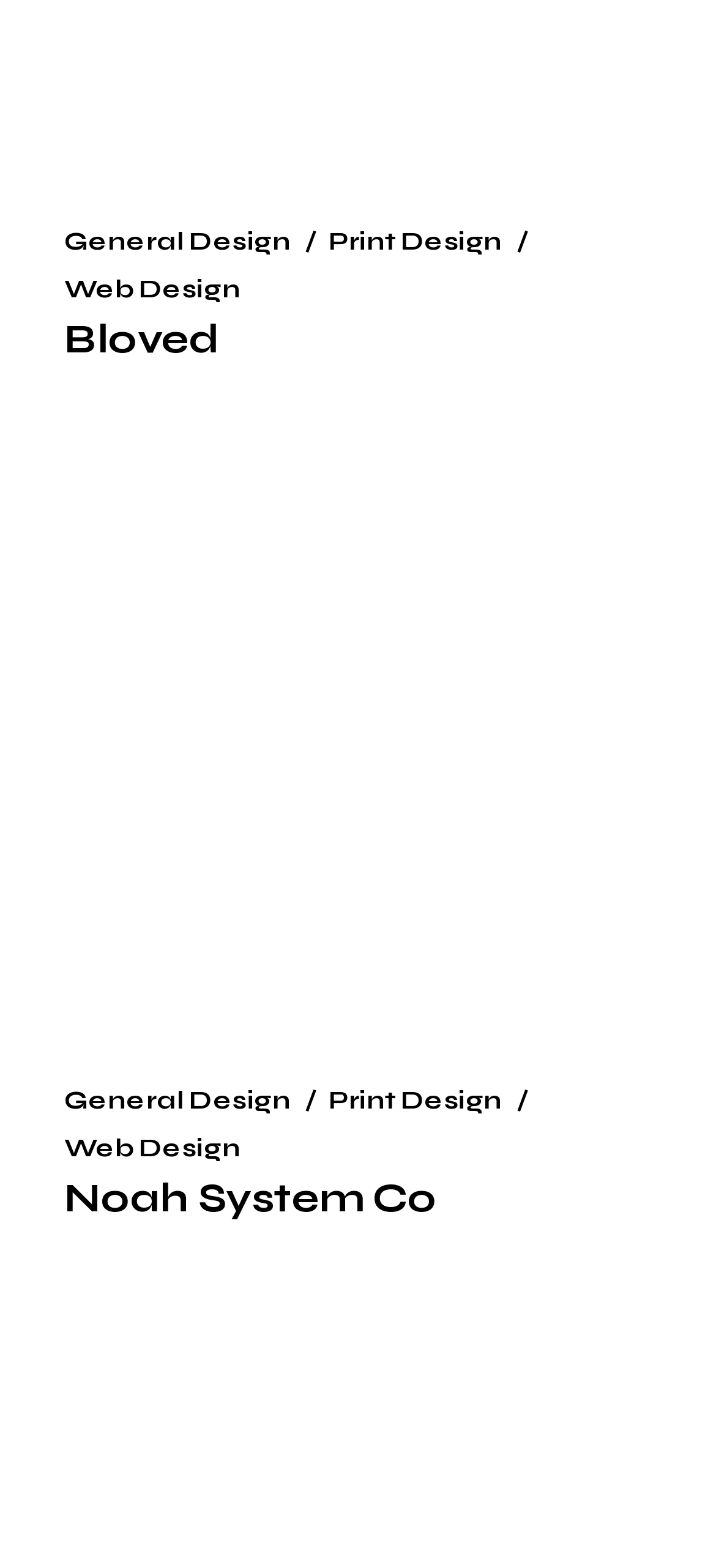Identify the bounding box for the UI element specified in this description: "Bloved". The coordinates must be four float numbers between 0 and 1, formatted as [left, top, right, bottom].

[0.09, 0.201, 0.308, 0.232]